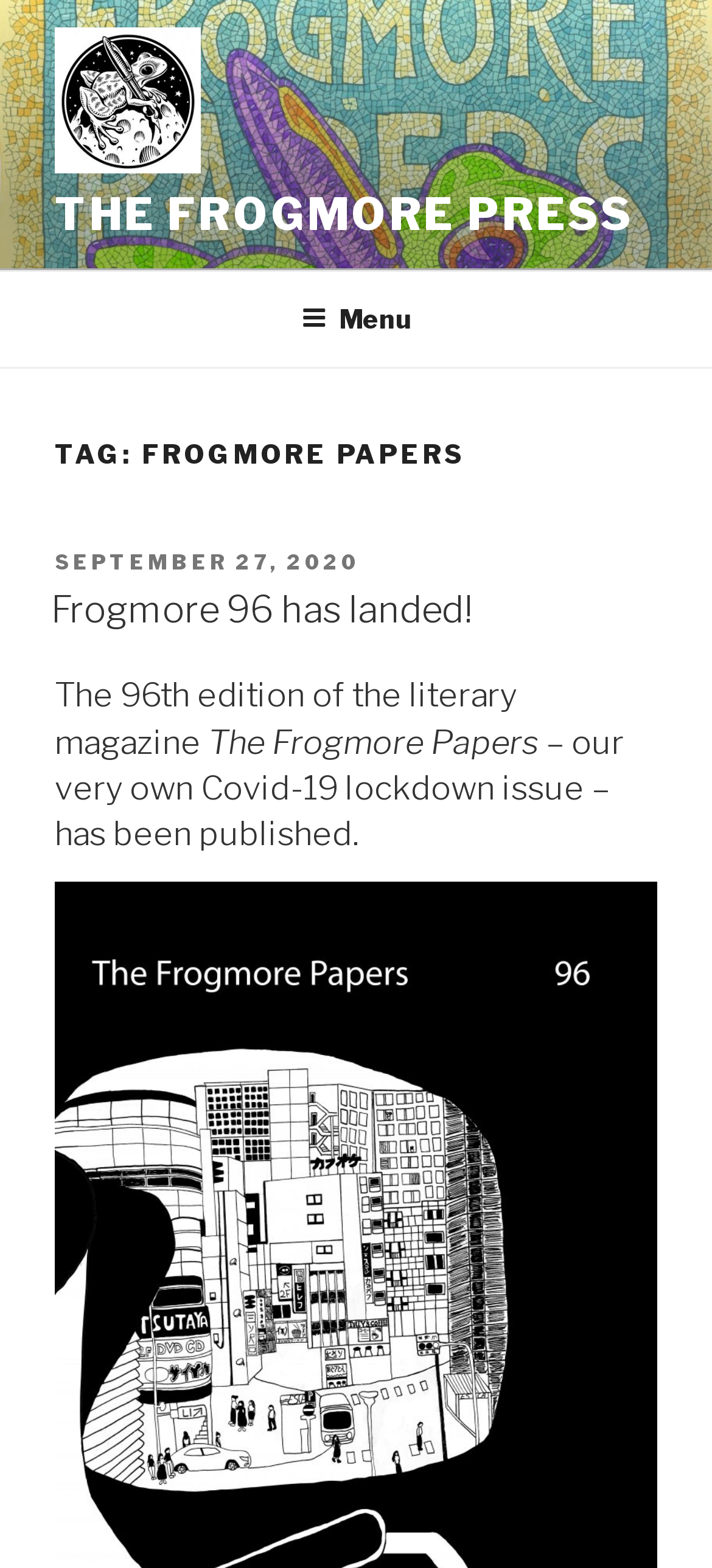Identify the bounding box for the element characterized by the following description: "The Frogmore Press".

[0.077, 0.12, 0.889, 0.154]